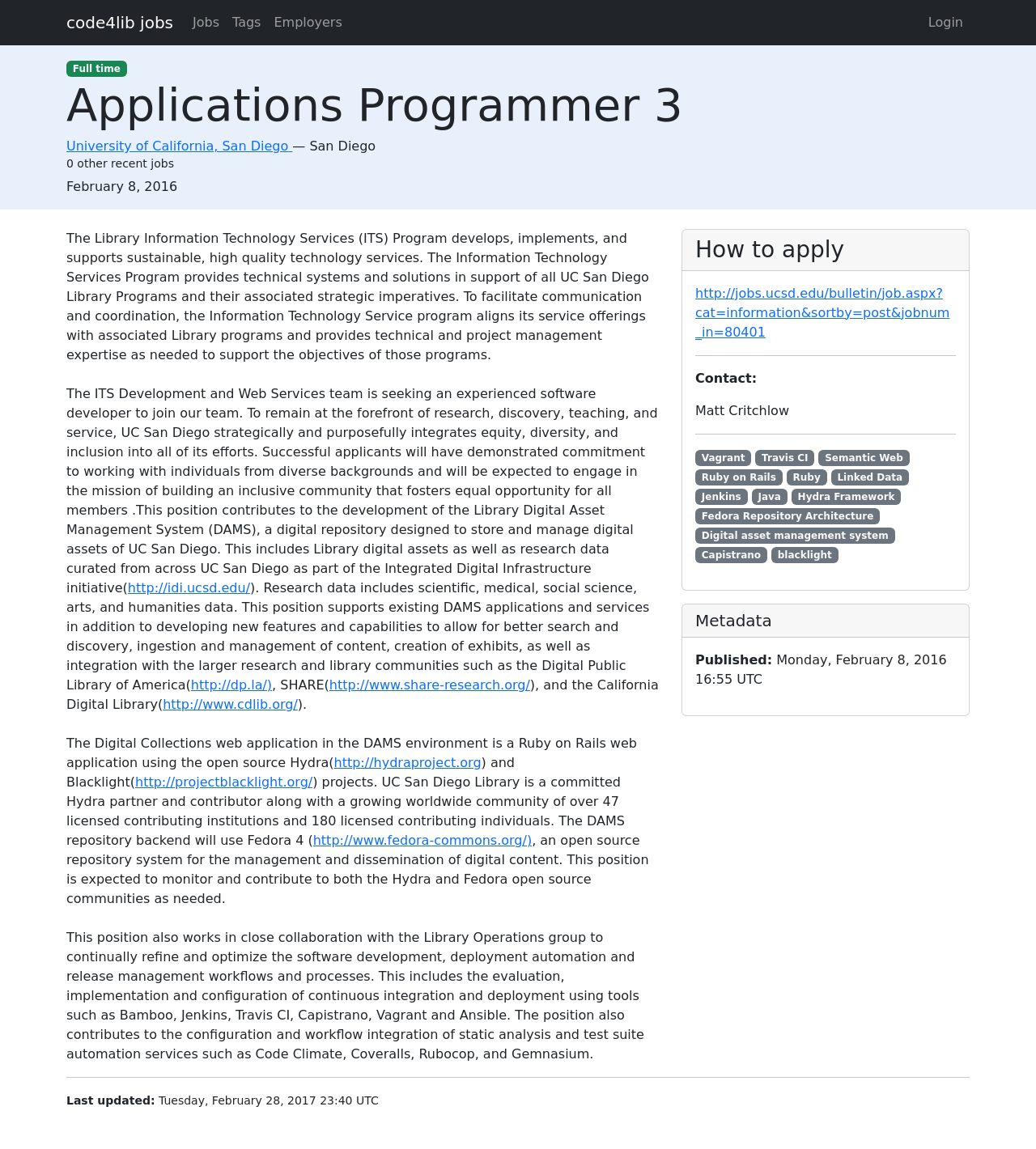Identify the bounding box for the UI element specified in this description: "Ruby on Rails". The coordinates must be four float numbers between 0 and 1, formatted as [left, top, right, bottom].

[0.671, 0.408, 0.755, 0.423]